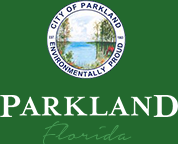Using the details from the image, please elaborate on the following question: What is written in bold capital letters?

According to the caption, the word 'PARKLAND' is prominently displayed in bold capital letters, showcasing the city's identity and heritage.